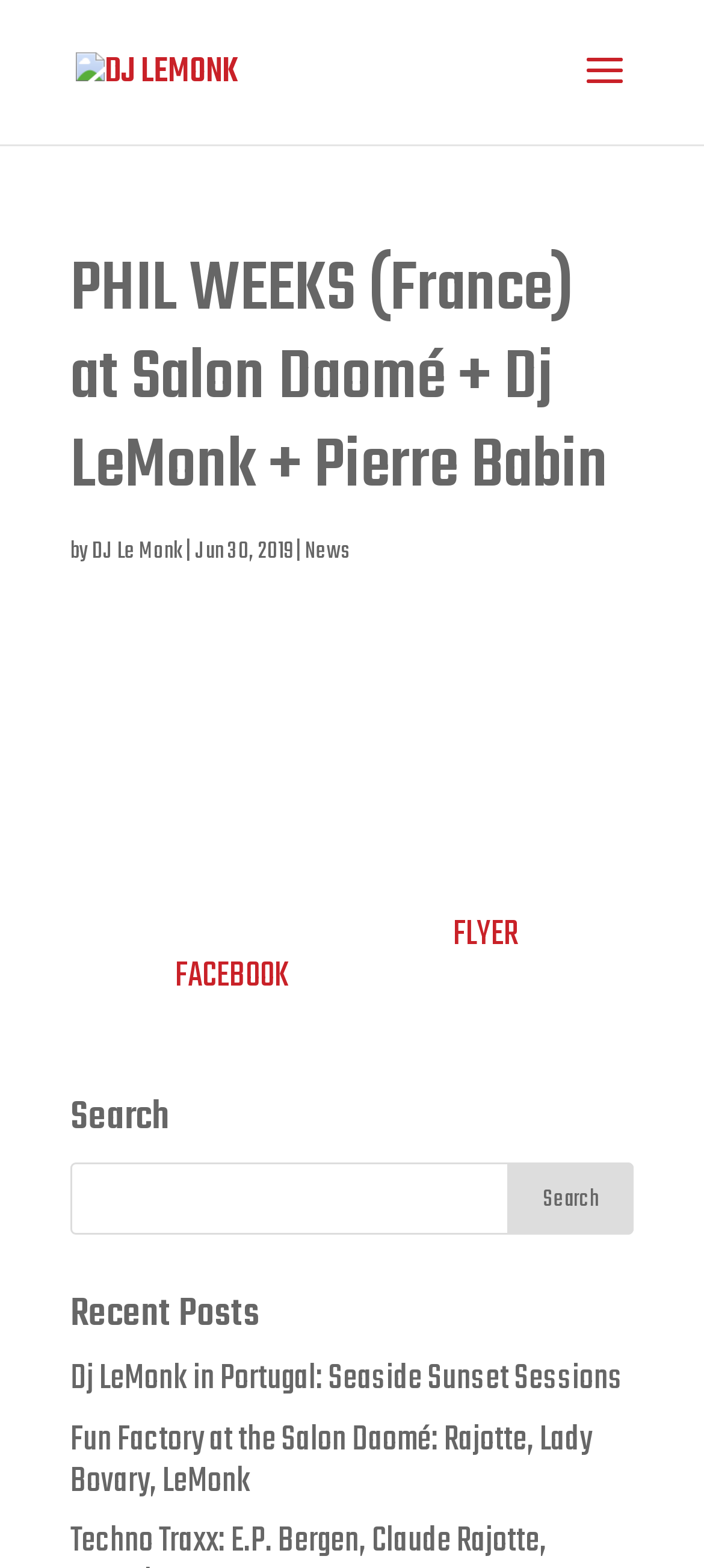Provide a thorough description of this webpage.

This webpage appears to be an event page for a DJ event featuring Phil Weeks, Dj LeMonk, and Pierre Babin at Salon Daomé. At the top of the page, there is a link to "DJ LEMONK" accompanied by a small image. Below this, there is a search bar that spans almost the entire width of the page.

The main content of the page is an article that takes up most of the page's real estate. It starts with a heading that announces the event, followed by a brief description of the event, including the date and performers. The text also mentions that Phil Weeks will be setting the dance floor on fire, and that Dj LeMonk and Pierre Babin will be opening for him.

There are several links within the article, including one to "News" and another to "FLYER". Additionally, there is a link to the event's Facebook page. The article concludes with a period.

Below the article, there is a search section with a heading that reads "Search". This section contains a search bar and a search button. Further down, there is a section with a heading that reads "Recent Posts", which lists two links to other events or articles, including one about Dj LeMonk in Portugal and another about Fun Factory at the Salon Daomé.